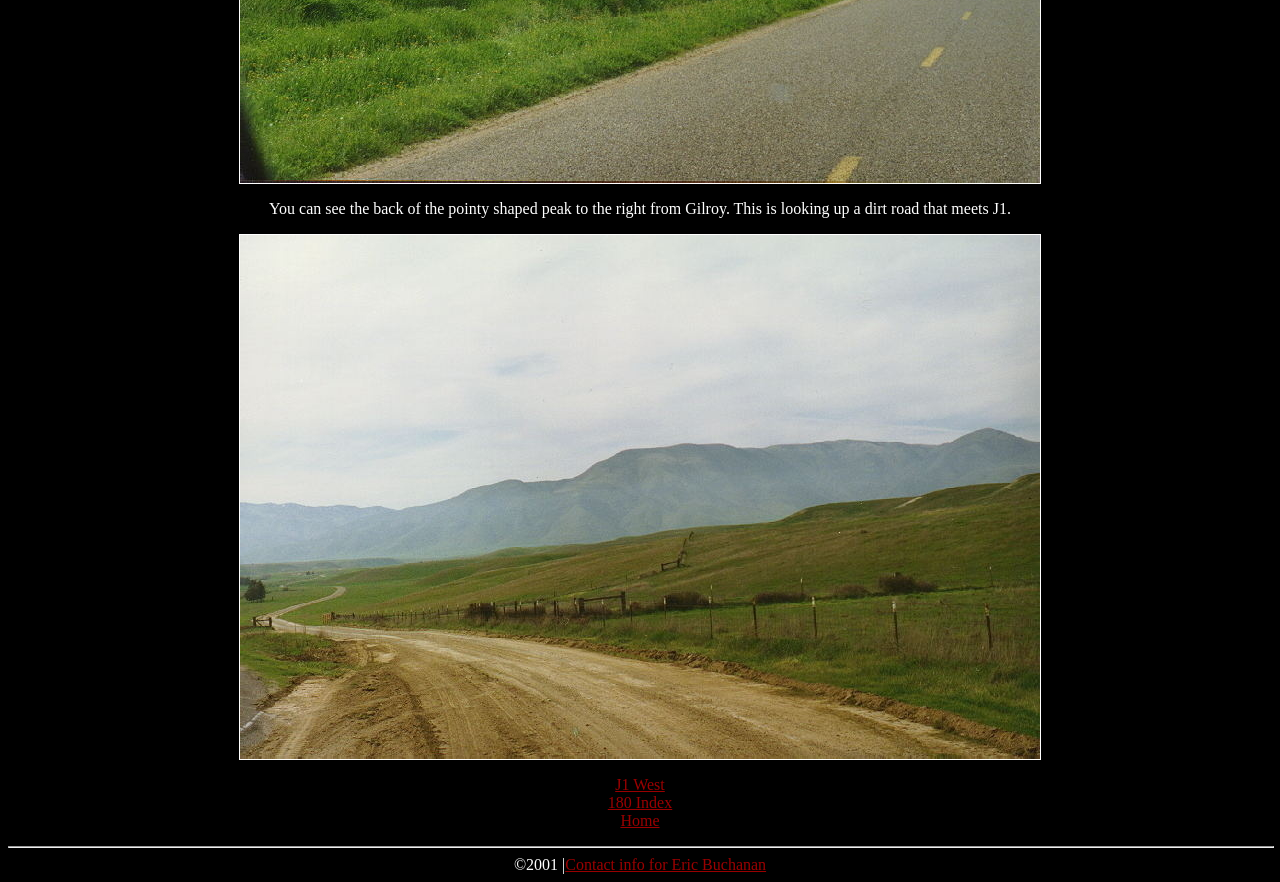What is the orientation of the separator?
Give a detailed response to the question by analyzing the screenshot.

The separator element has an orientation attribute with the value 'horizontal', indicating that it is a horizontal separator.